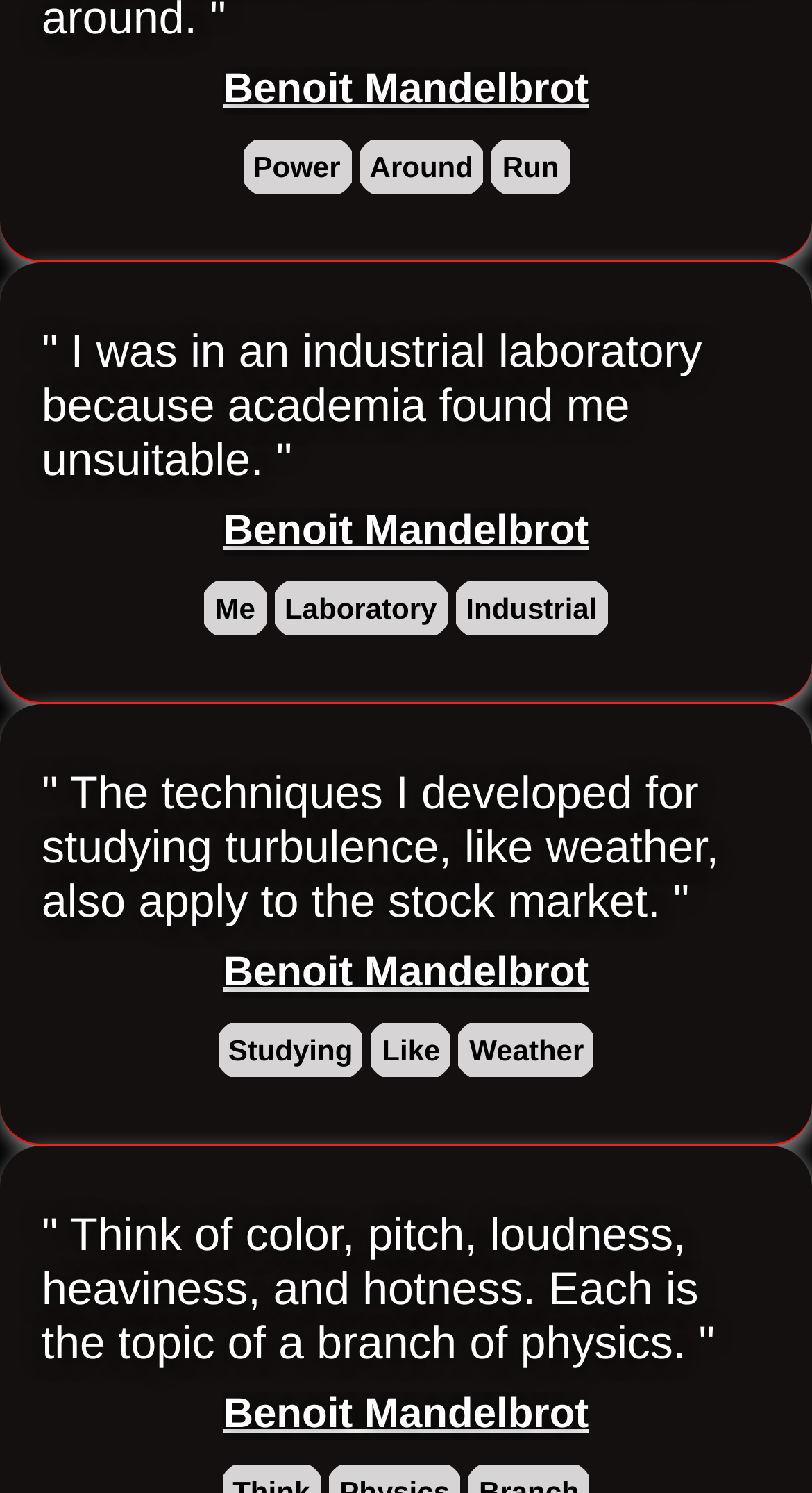Reply to the question with a brief word or phrase: How many links are there on the webpage?

11